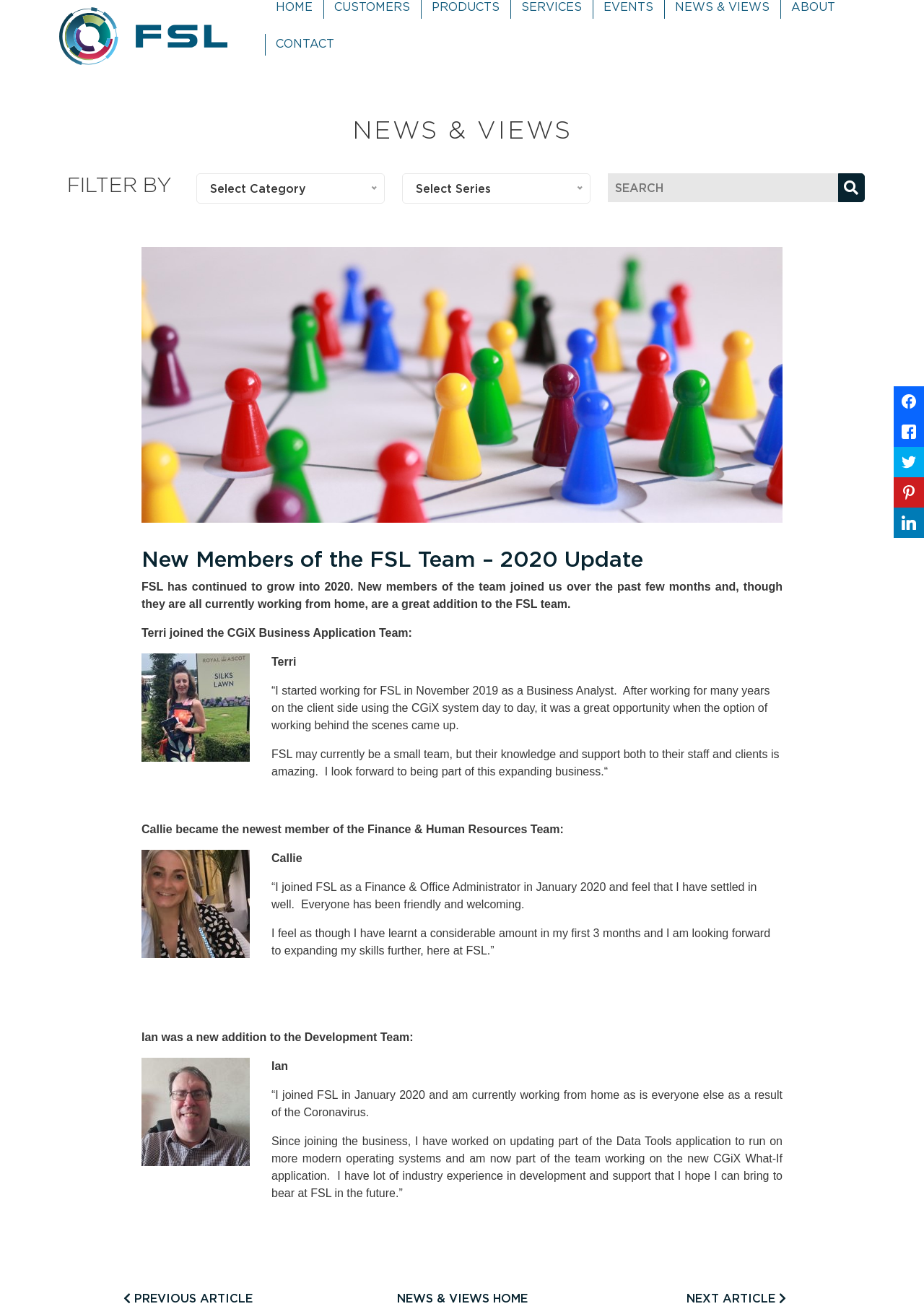Please find and generate the text of the main header of the webpage.

New Members of the FSL Team – 2020 Update